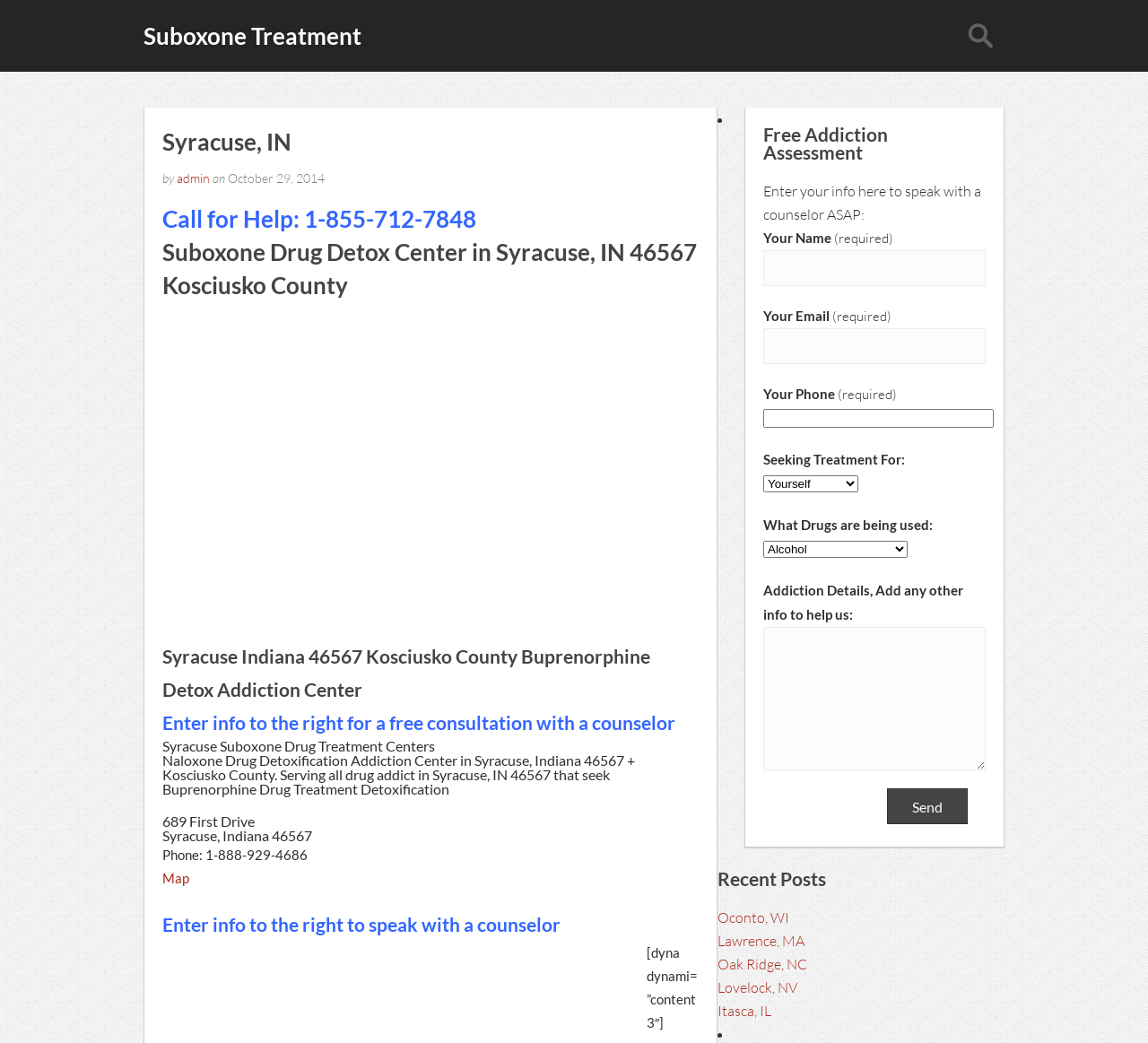Determine the bounding box for the UI element described here: "Oconto, WI".

[0.625, 0.871, 0.688, 0.888]